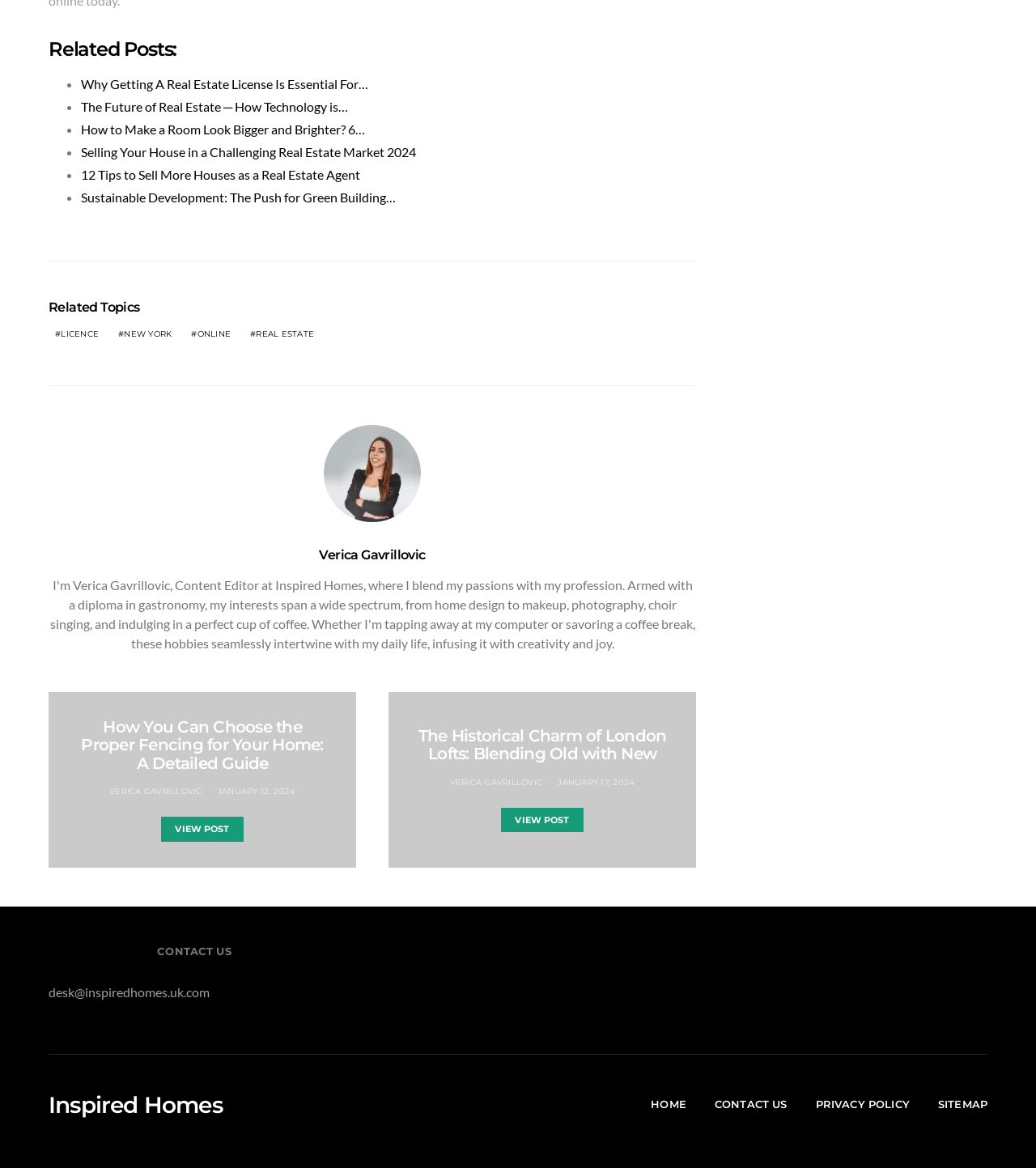Locate the bounding box of the user interface element based on this description: "Verica Gavrillovic".

[0.308, 0.468, 0.411, 0.481]